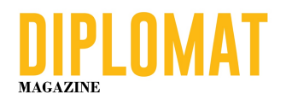What is the focus of 'Diplomat Magazine'?
Identify the answer in the screenshot and reply with a single word or phrase.

Diplomatic affairs